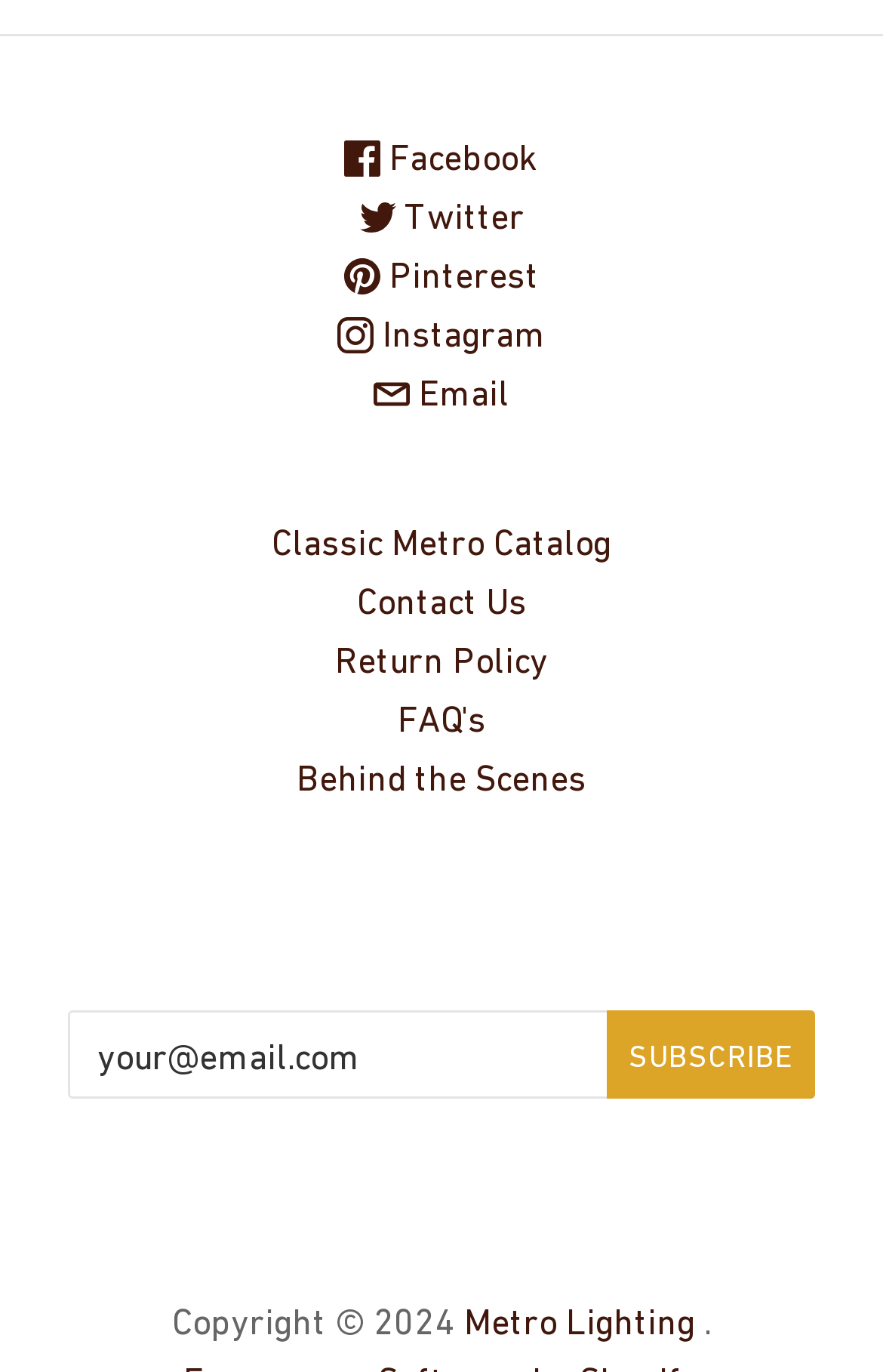Determine the bounding box coordinates of the area to click in order to meet this instruction: "Visit Facebook page".

[0.39, 0.099, 0.61, 0.129]